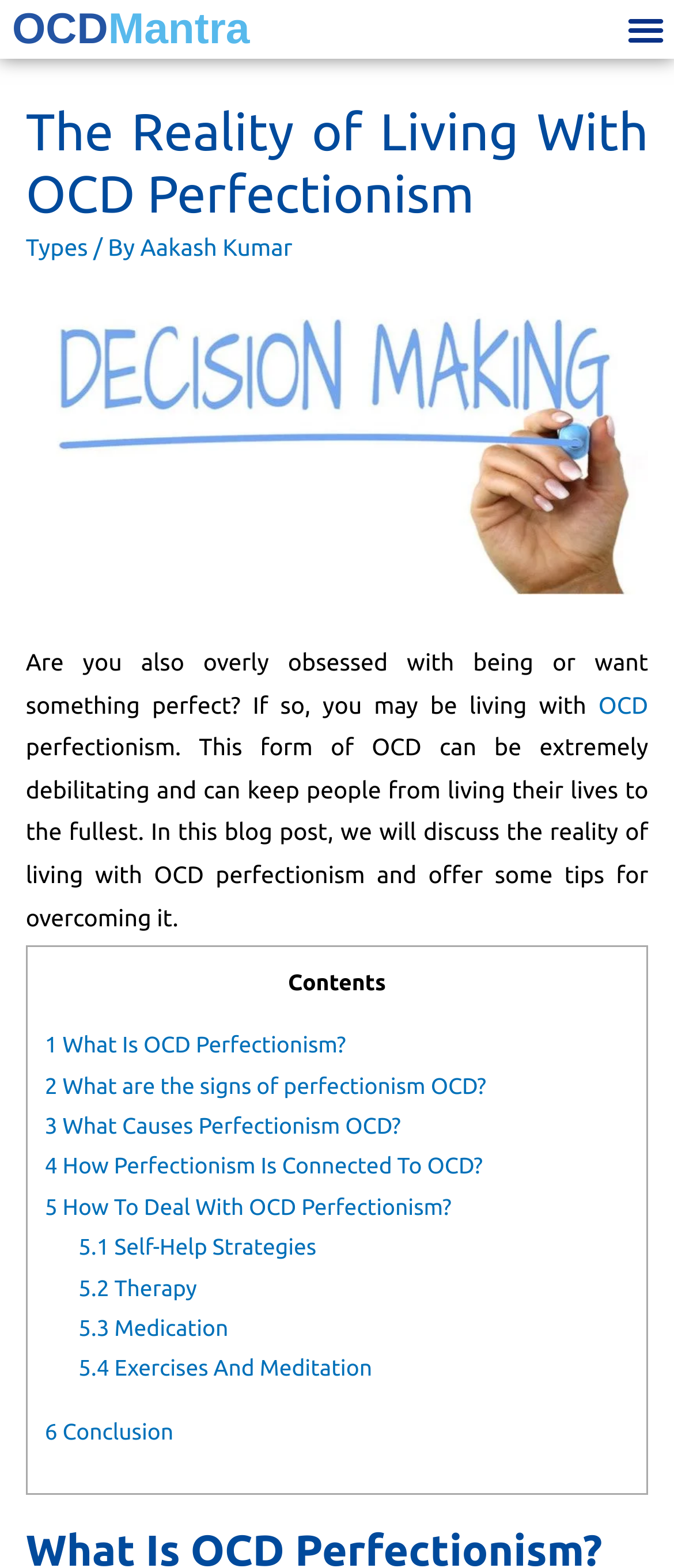Please mark the clickable region by giving the bounding box coordinates needed to complete this instruction: "Explore the link about 'OCD'".

[0.888, 0.44, 0.962, 0.458]